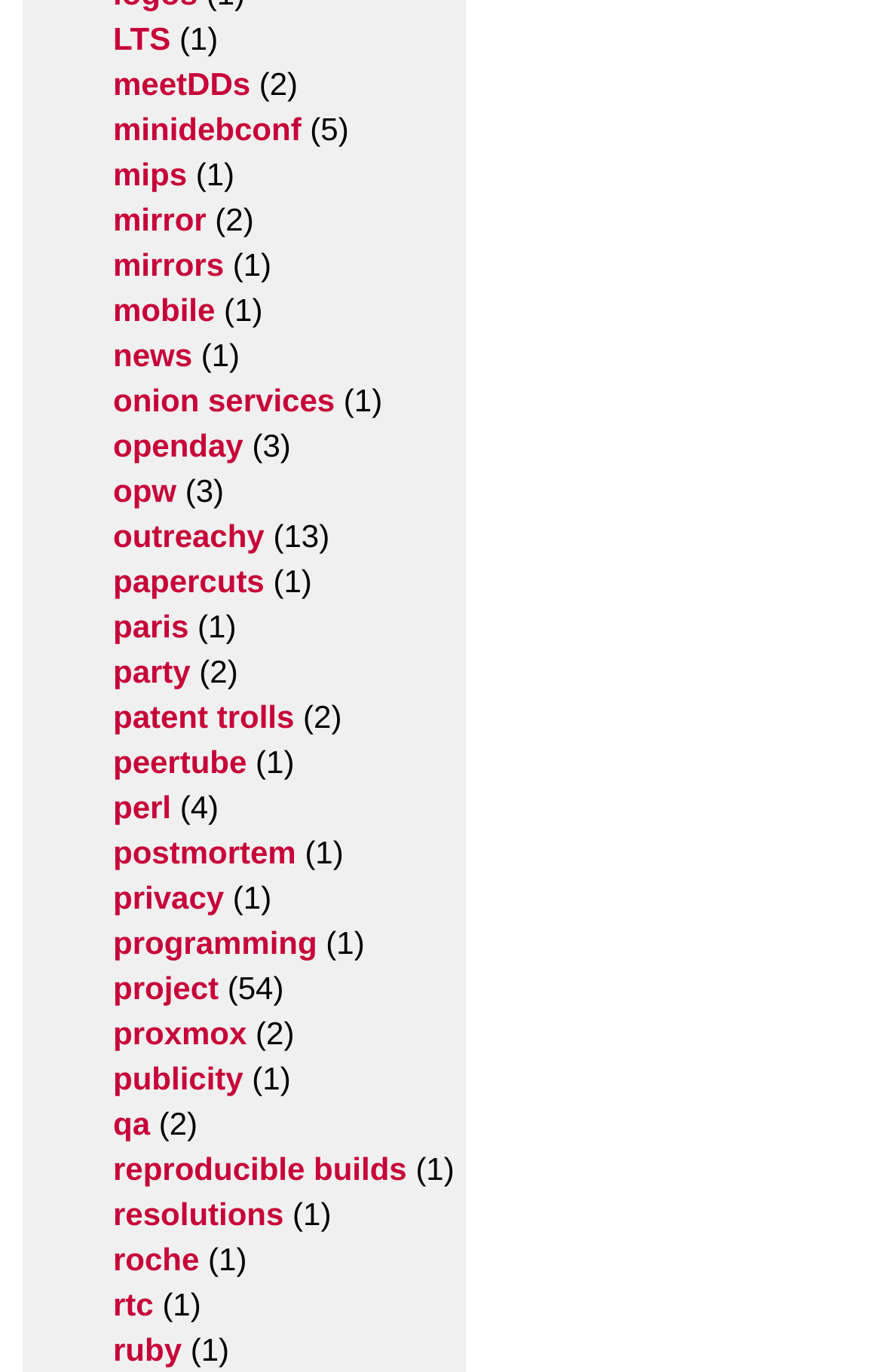How many StaticText elements are there on the webpage? Look at the image and give a one-word or short phrase answer.

15